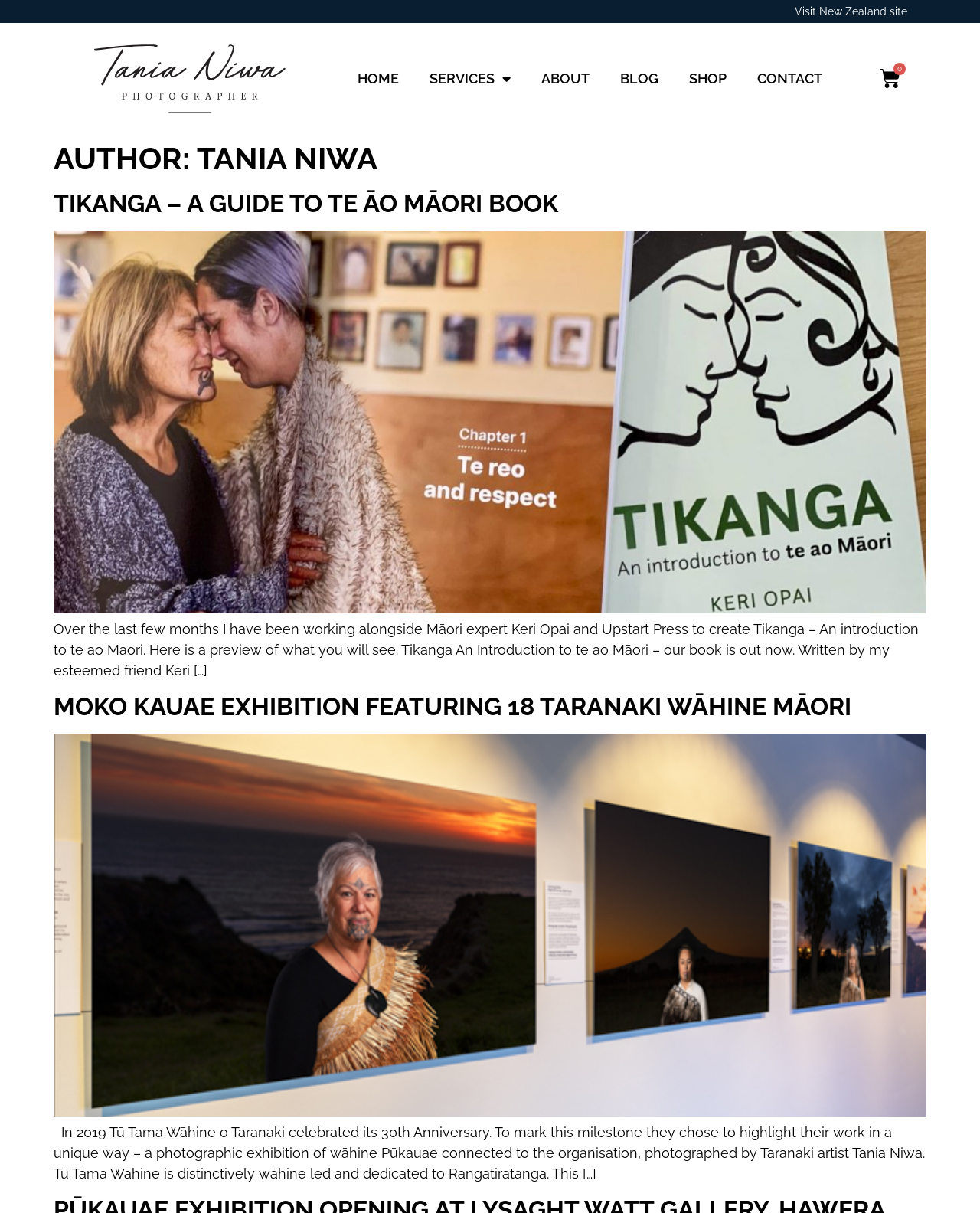Determine the bounding box coordinates of the clickable region to carry out the instruction: "Check the shopping cart".

[0.879, 0.049, 0.938, 0.081]